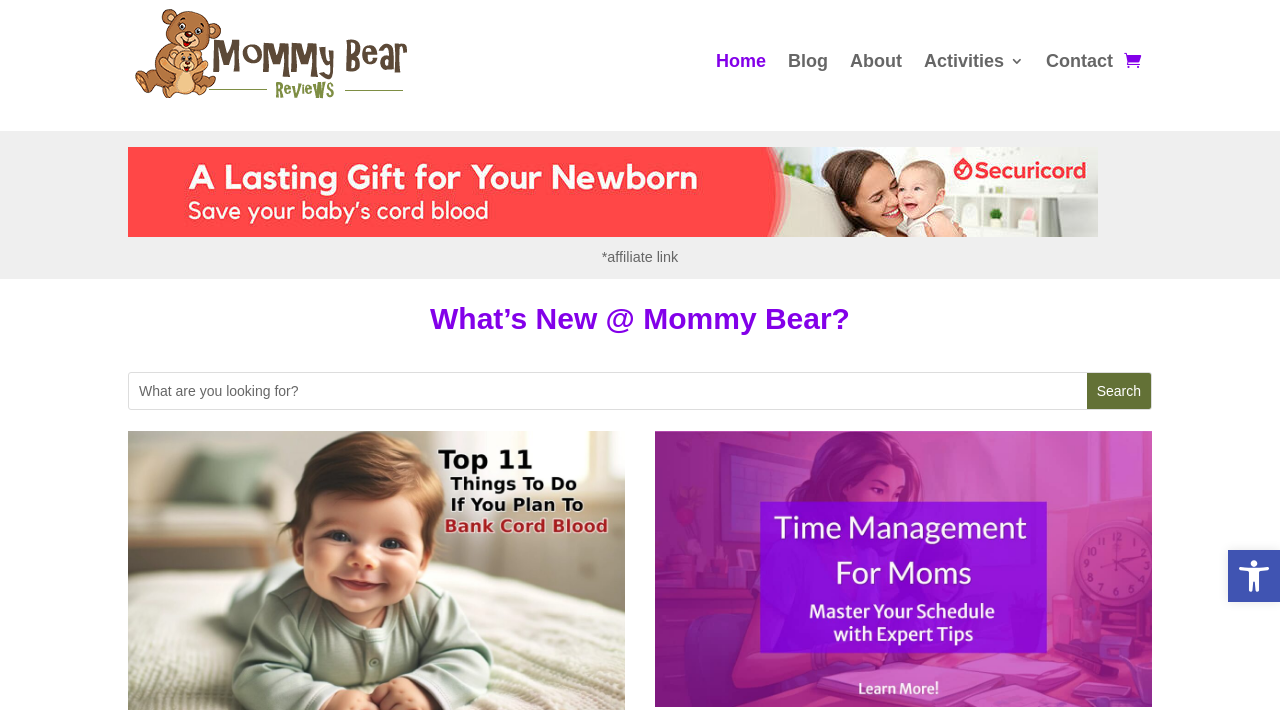Find the main header of the webpage and produce its text content.

What’s New @ Mommy Bear?